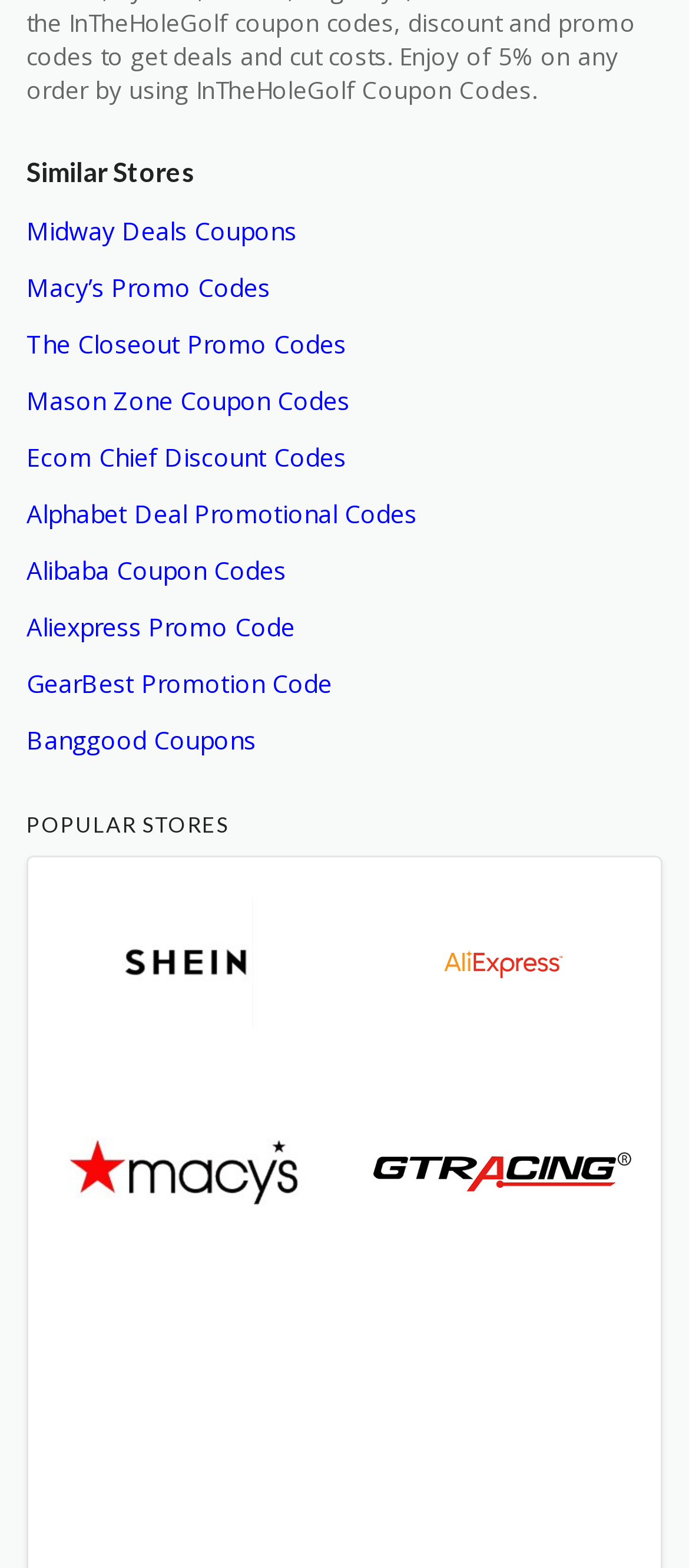Please identify the coordinates of the bounding box that should be clicked to fulfill this instruction: "Explore Macy's Discount Codes".

[0.067, 0.692, 0.474, 0.803]